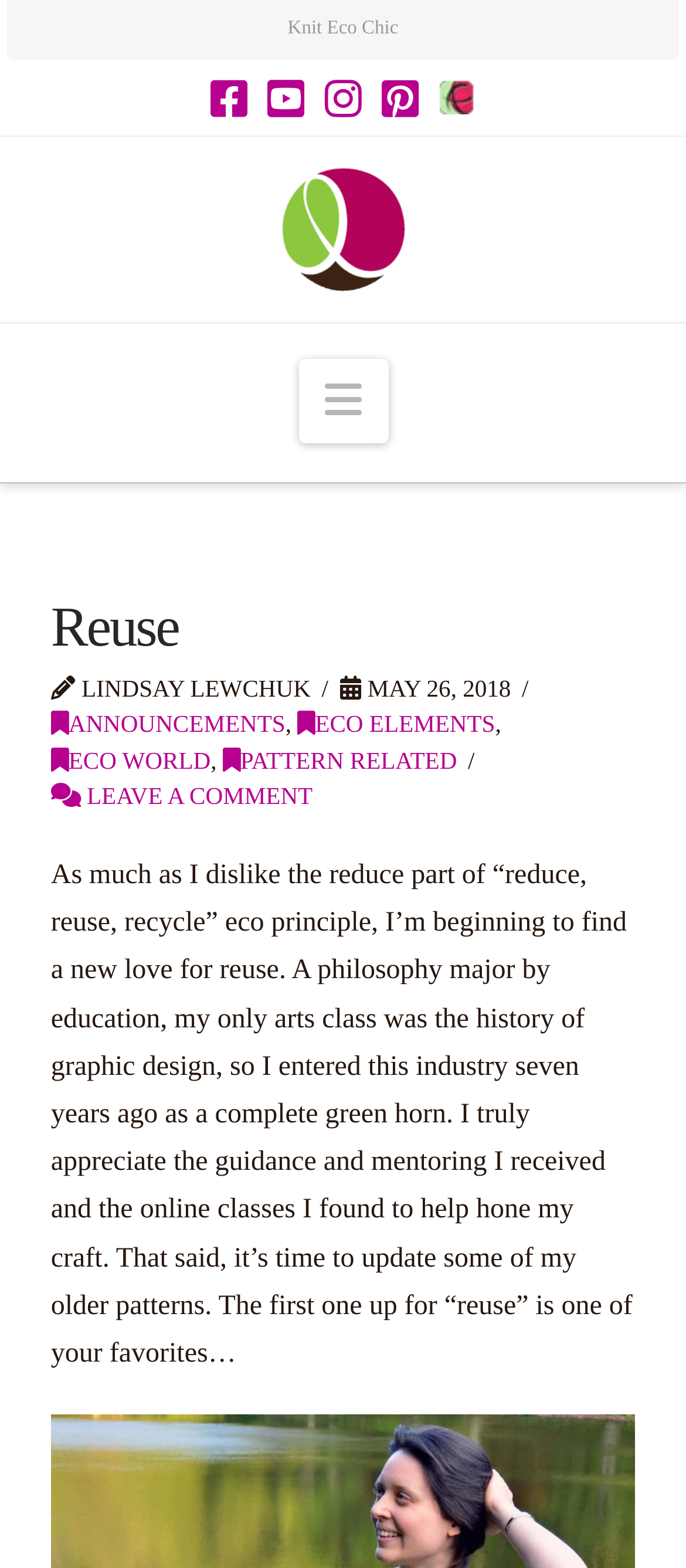Show the bounding box coordinates of the element that should be clicked to complete the task: "Read blog post".

[0.074, 0.549, 0.922, 0.873]